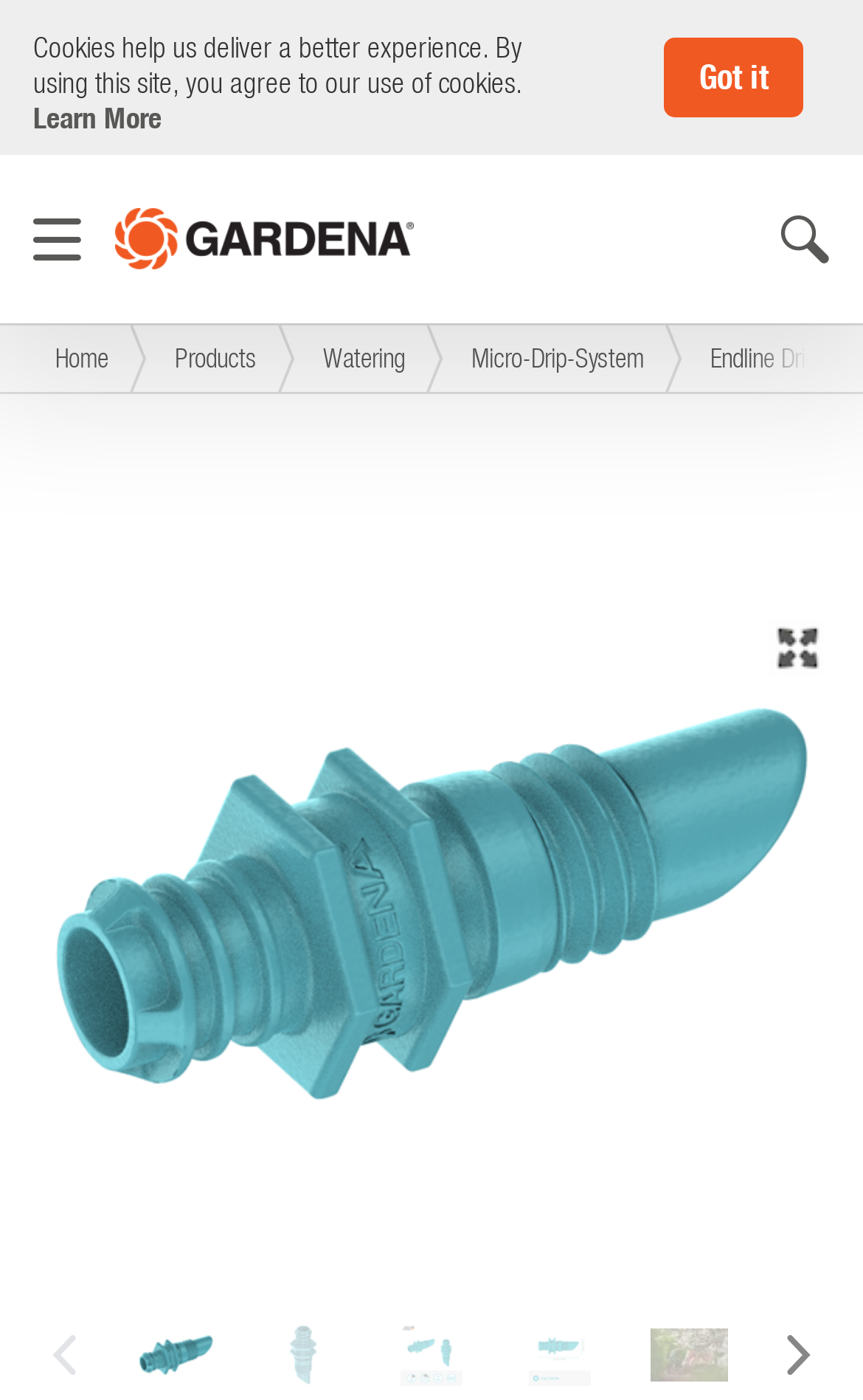Refer to the image and provide a thorough answer to this question:
What is the purpose of the button 'Got it'?

I analyzed the cookie notification section at the top of the webpage and found a button labeled 'Got it', which is likely used to accept the website's use of cookies.